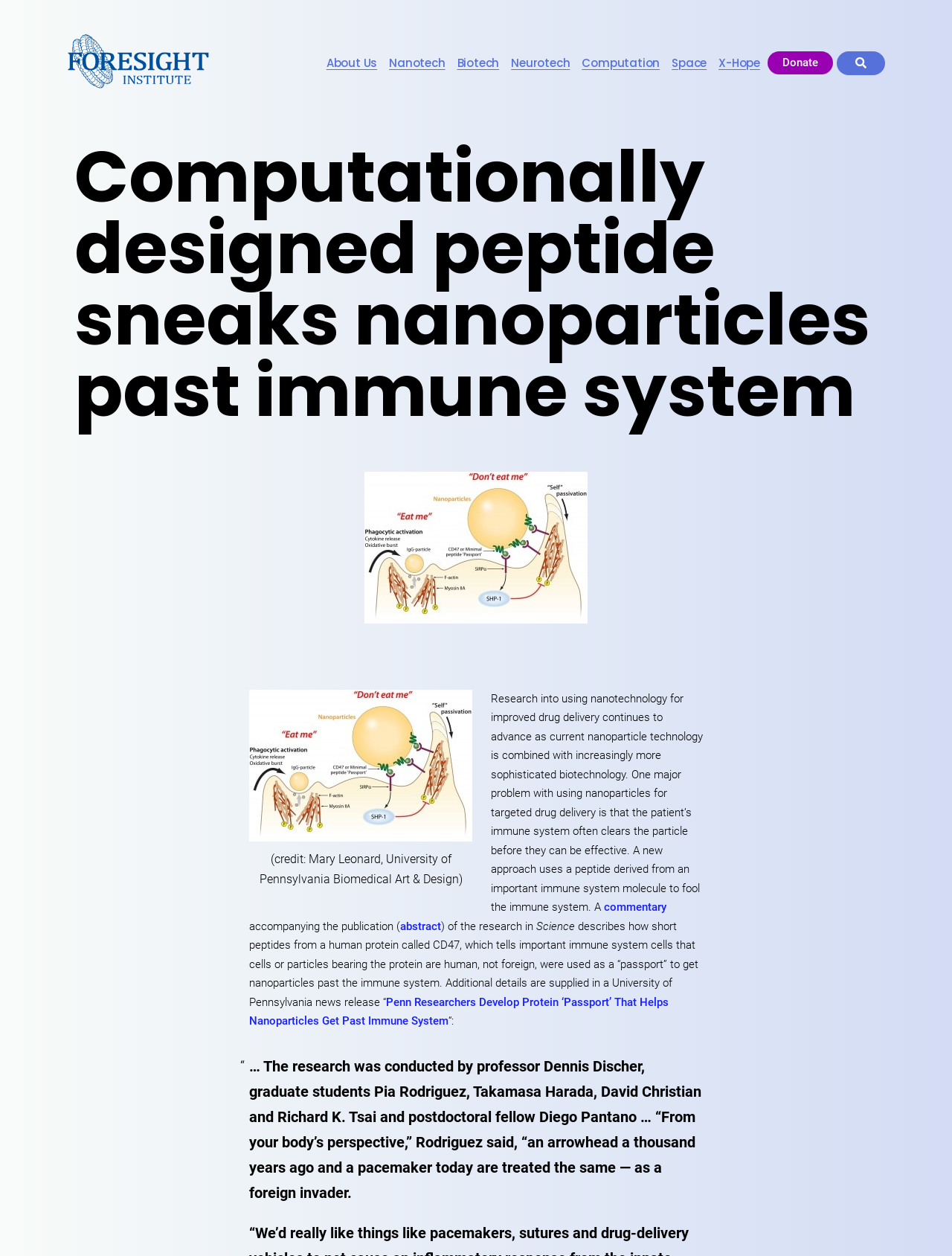What is the function of CD47 protein?
Give a one-word or short-phrase answer derived from the screenshot.

Tells immune system cells that cells or particles are human